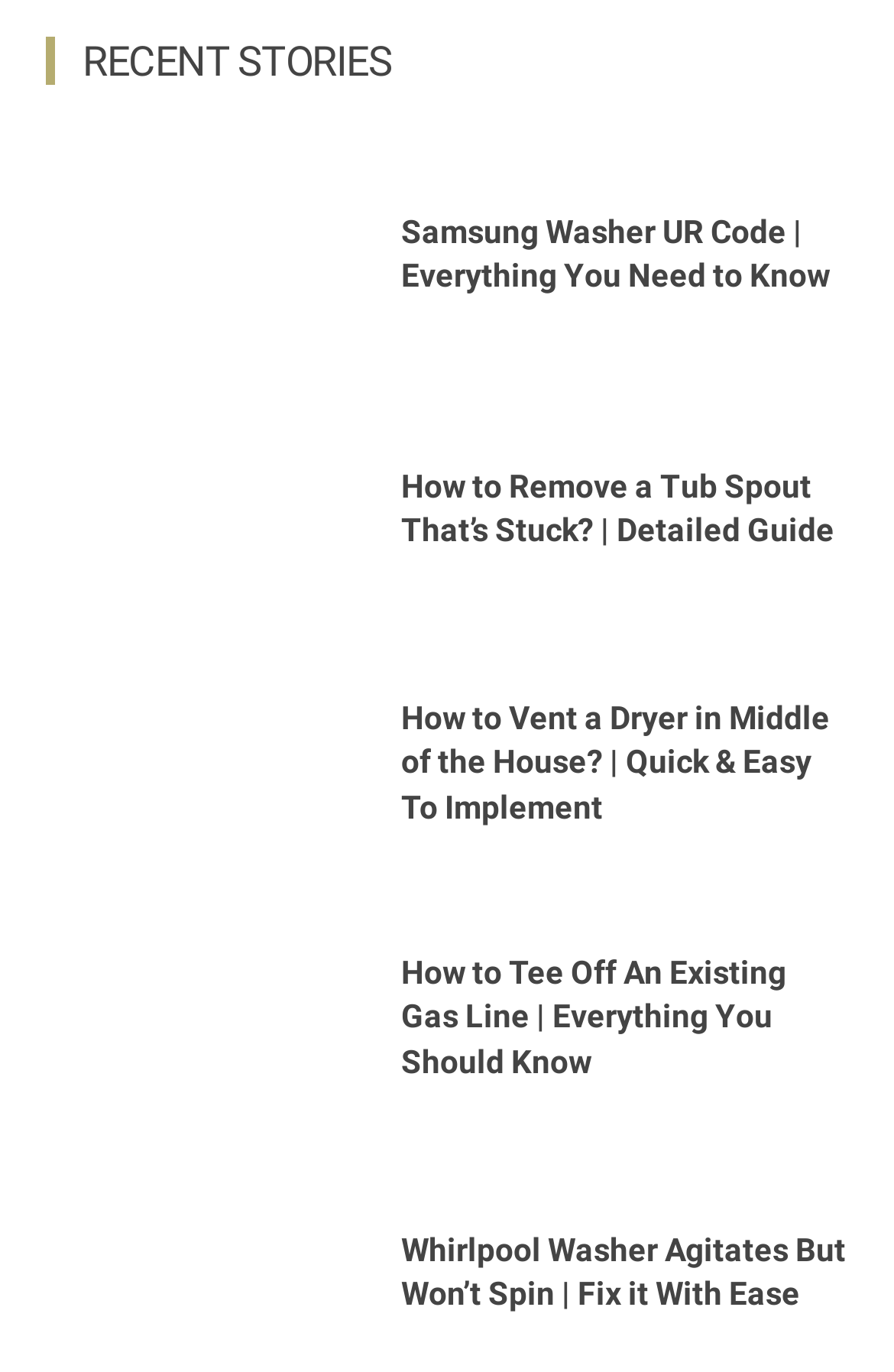Identify the bounding box coordinates for the element you need to click to achieve the following task: "fix Whirlpool Washer that agitates but won't spin". Provide the bounding box coordinates as four float numbers between 0 and 1, in the form [left, top, right, bottom].

[0.449, 0.897, 0.946, 0.956]